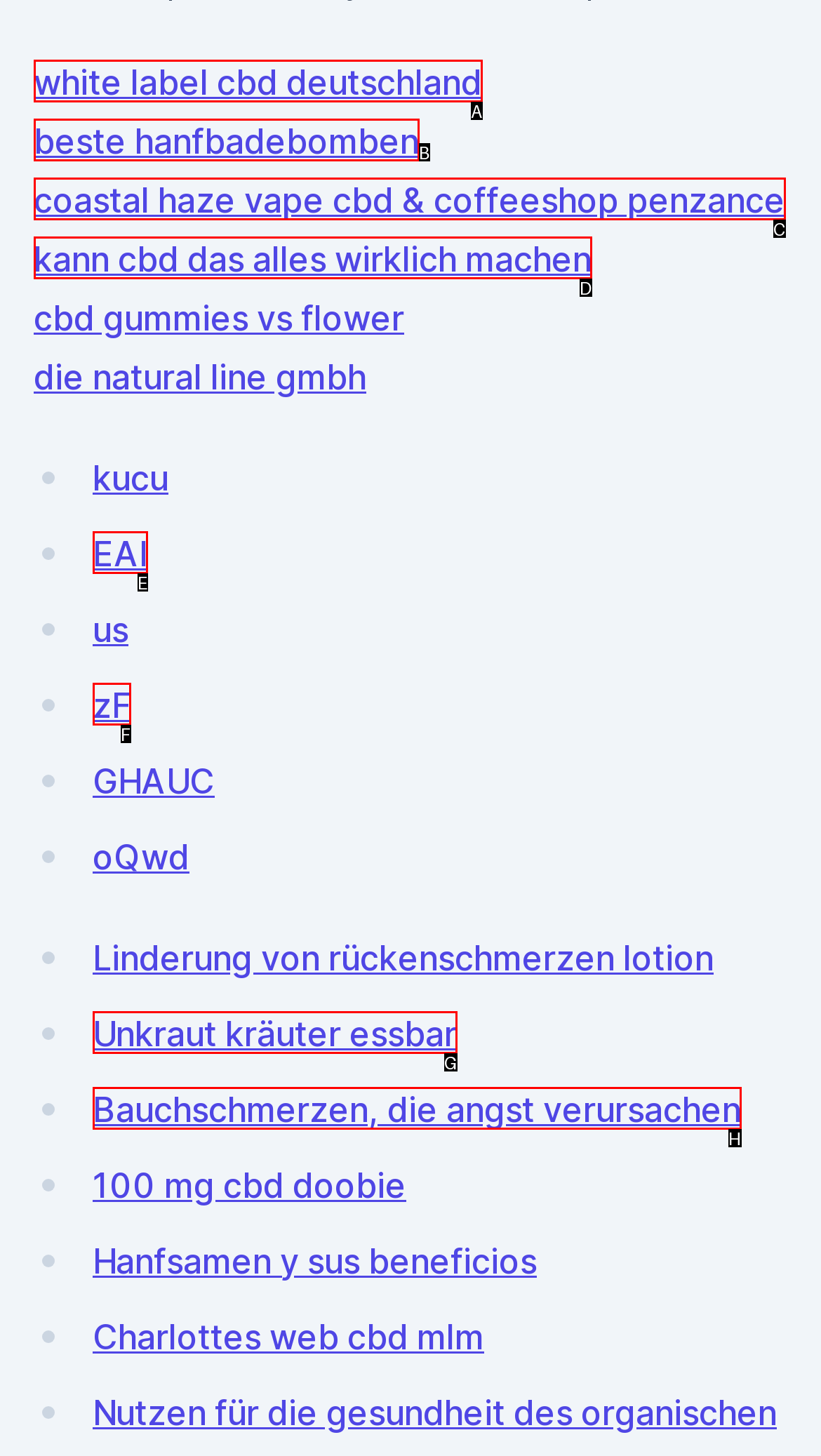Using the description: Unkraut kräuter essbar, find the corresponding HTML element. Provide the letter of the matching option directly.

G